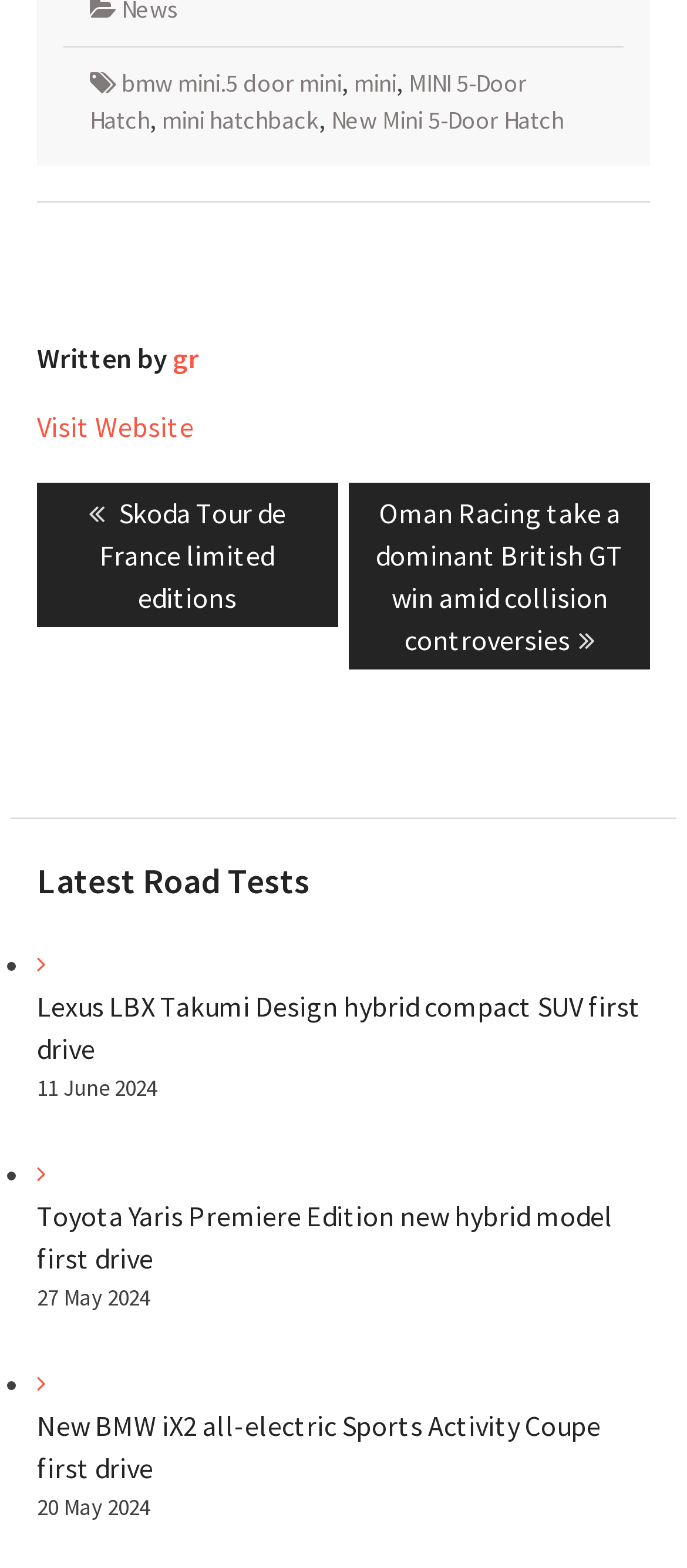What is the date of the latest post?
Look at the screenshot and provide an in-depth answer.

I looked at the 'Posts' navigation section and found the 'Previous post' and 'Next post' links, which suggests that the latest post is the one above the 'Previous post' link. The date of this post is '11 June 2024'.